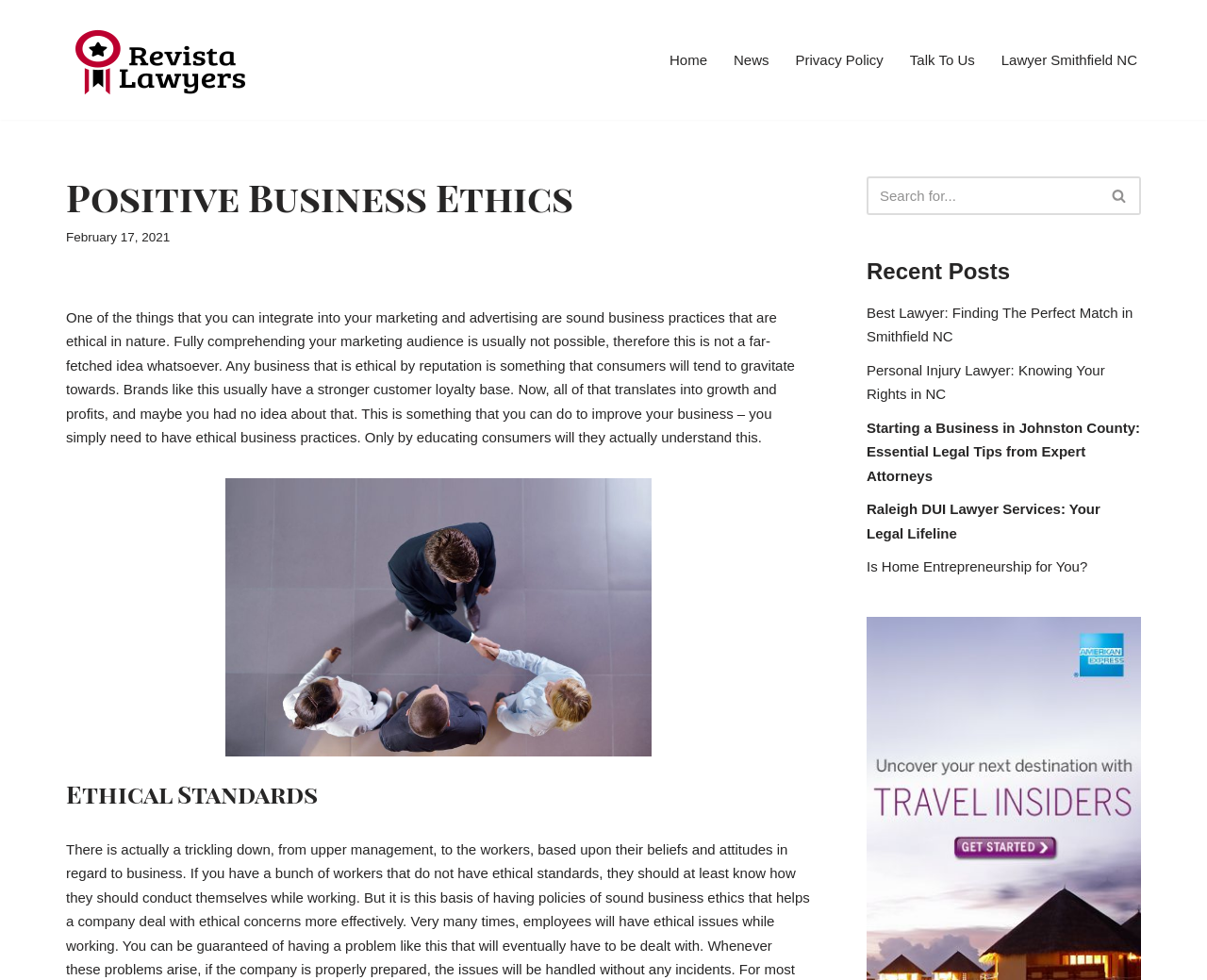Generate the title text from the webpage.

Positive Business Ethics